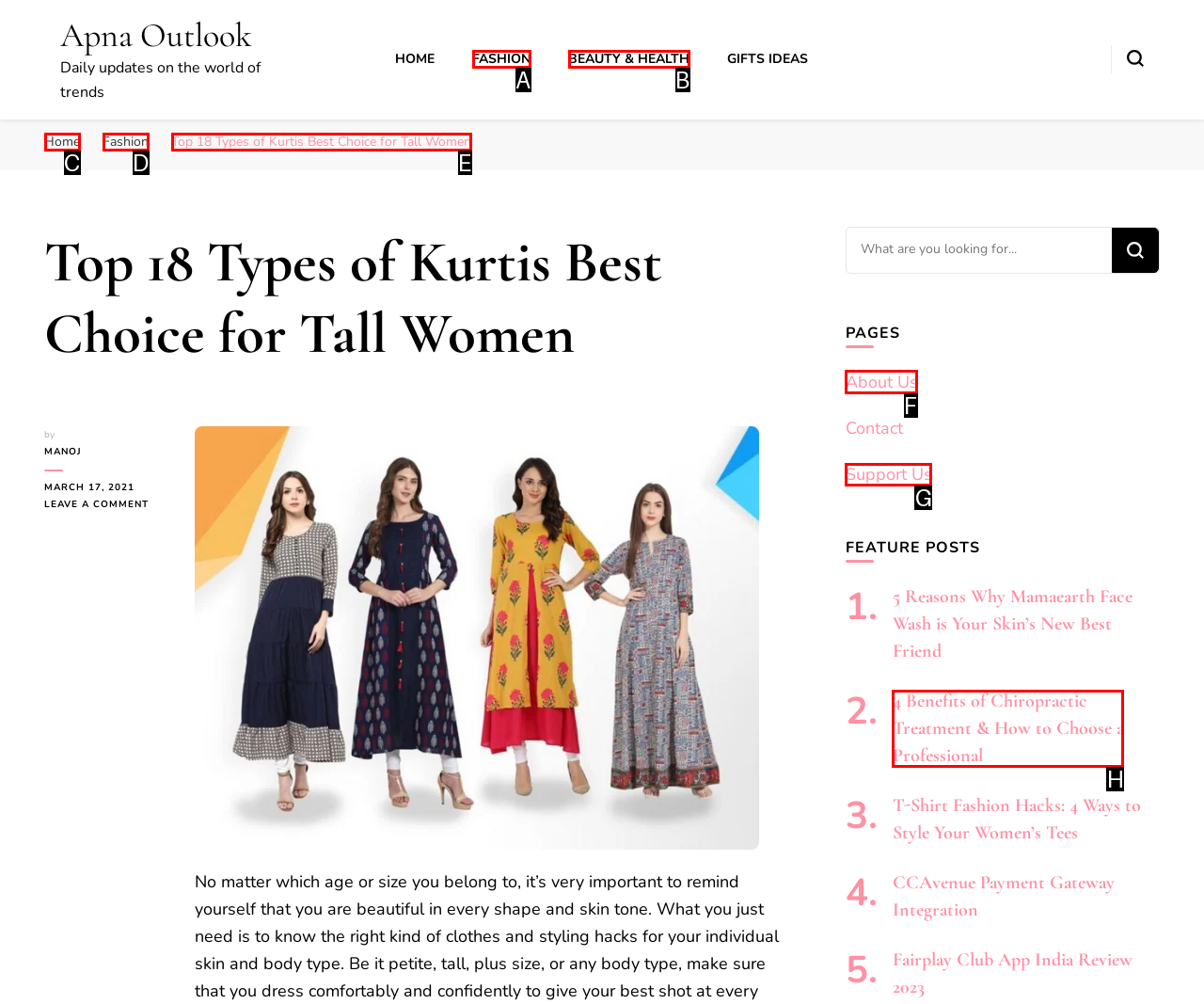Select the appropriate HTML element that needs to be clicked to execute the following task: Click on 'Help'. Respond with the letter of the option.

None